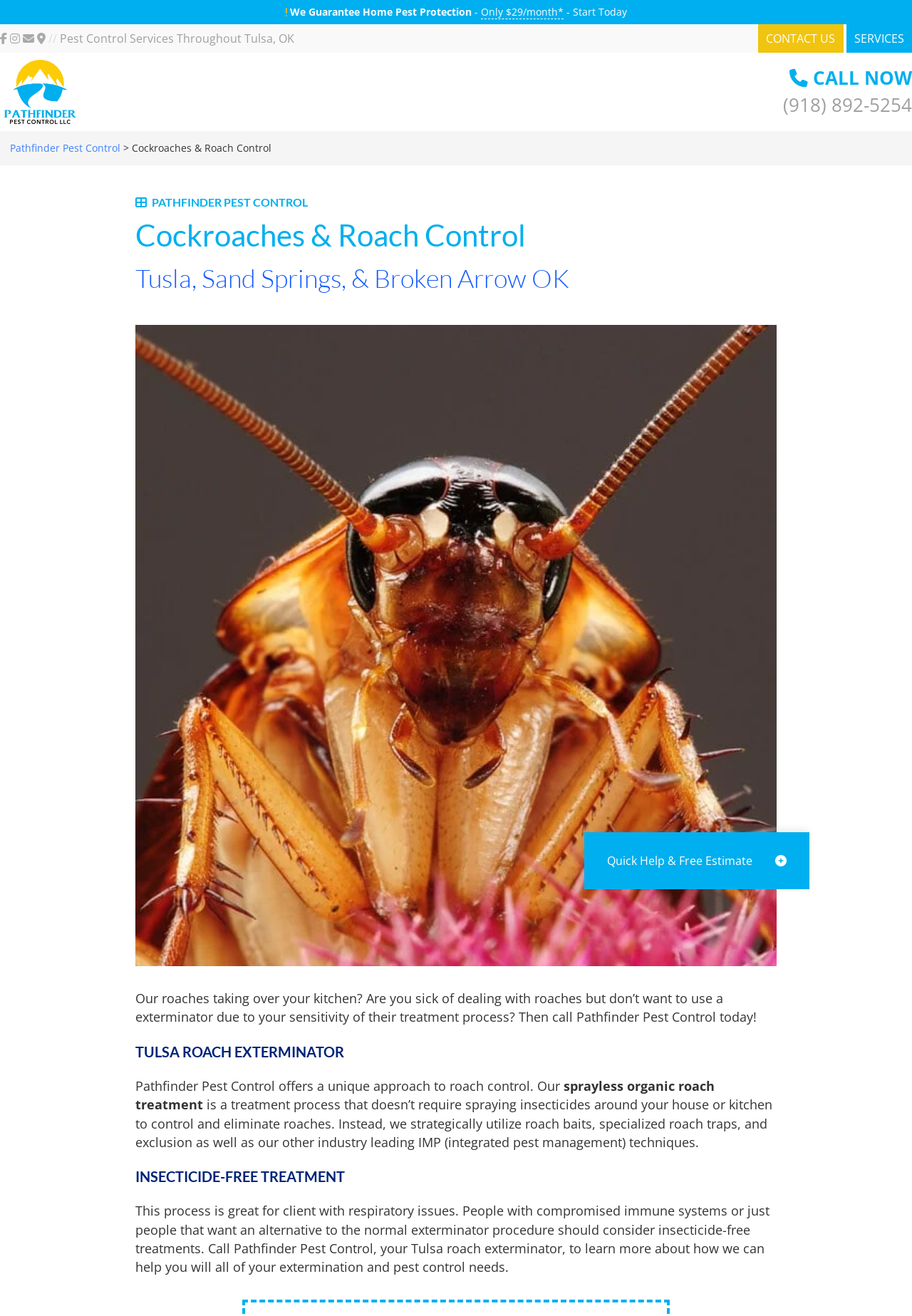Given the description of the UI element: "Only $29/month*", predict the bounding box coordinates in the form of [left, top, right, bottom], with each value being a float between 0 and 1.

[0.527, 0.004, 0.618, 0.015]